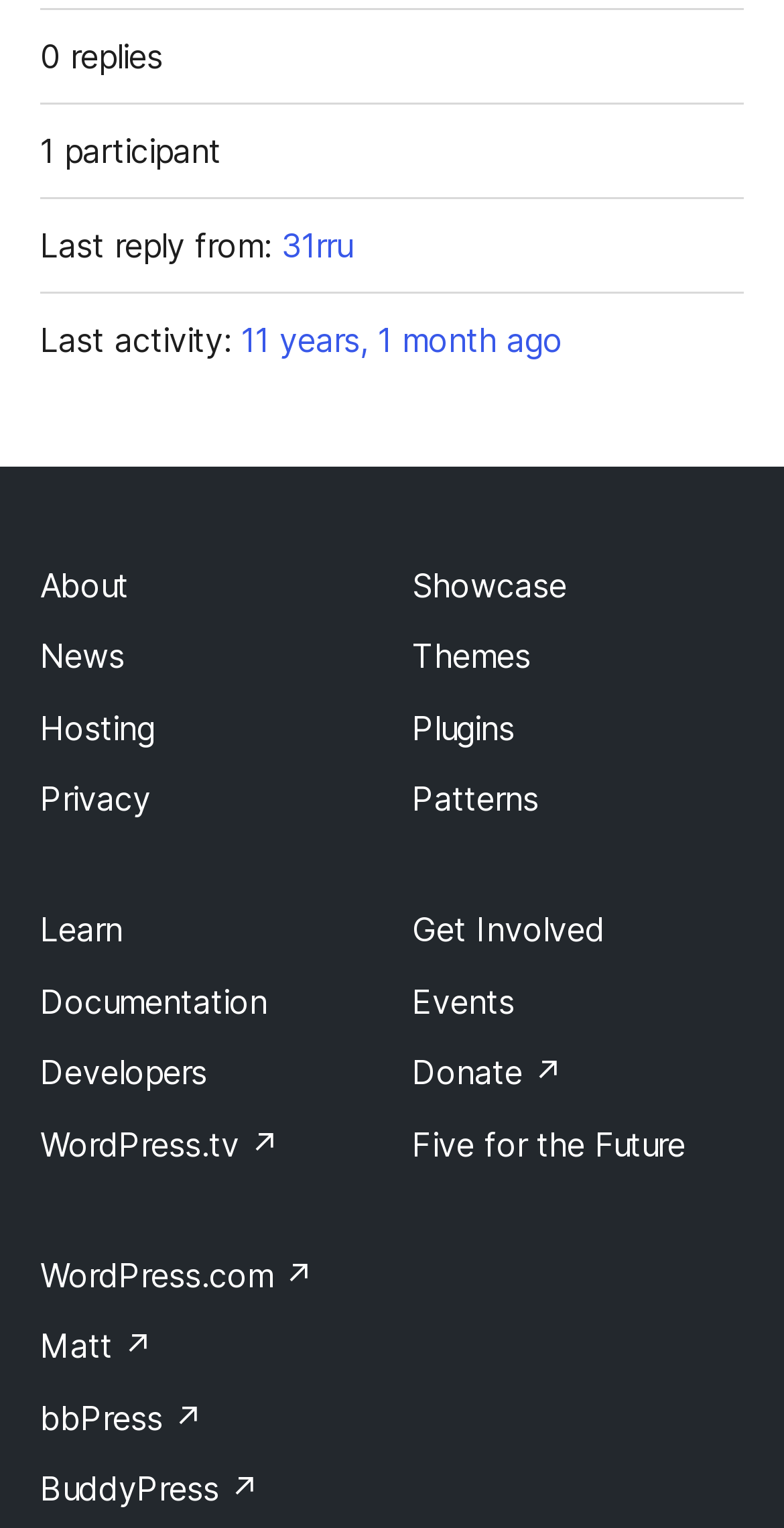Mark the bounding box of the element that matches the following description: "Documentation".

[0.051, 0.642, 0.341, 0.668]